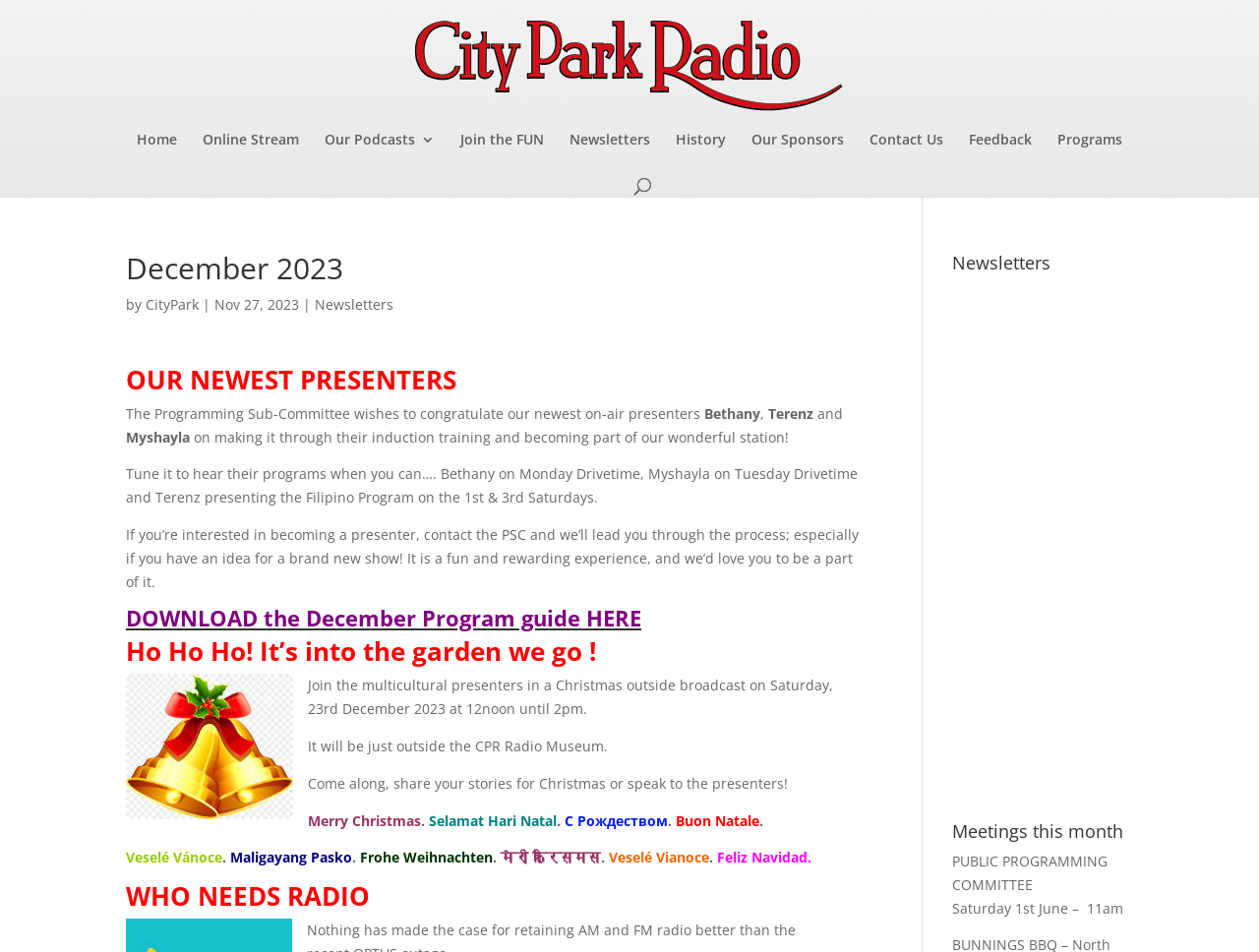What is the name of the radio station?
Based on the screenshot, respond with a single word or phrase.

Launceston City Park Radio